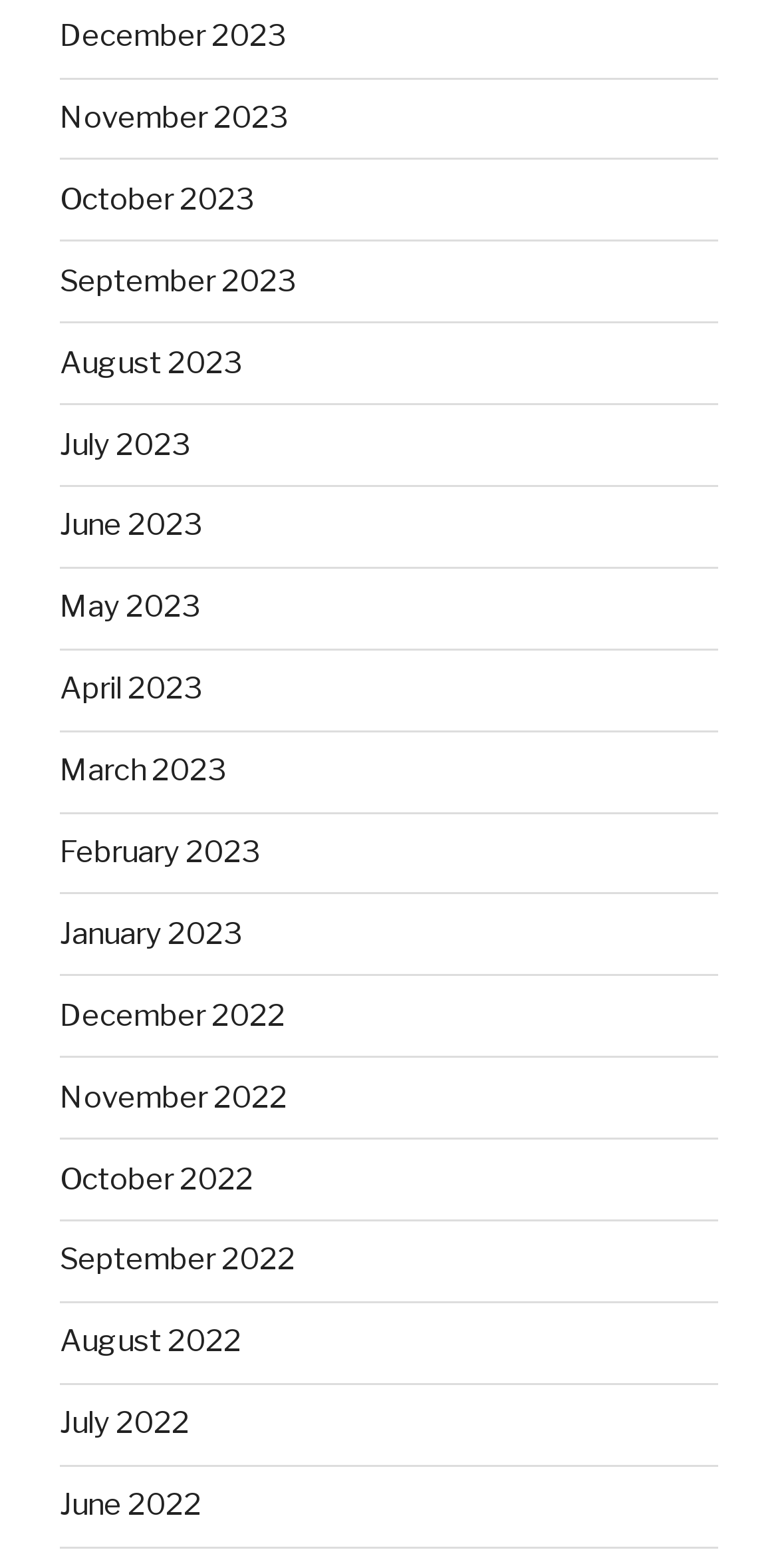Please mark the clickable region by giving the bounding box coordinates needed to complete this instruction: "View June 2022".

[0.077, 0.948, 0.259, 0.971]